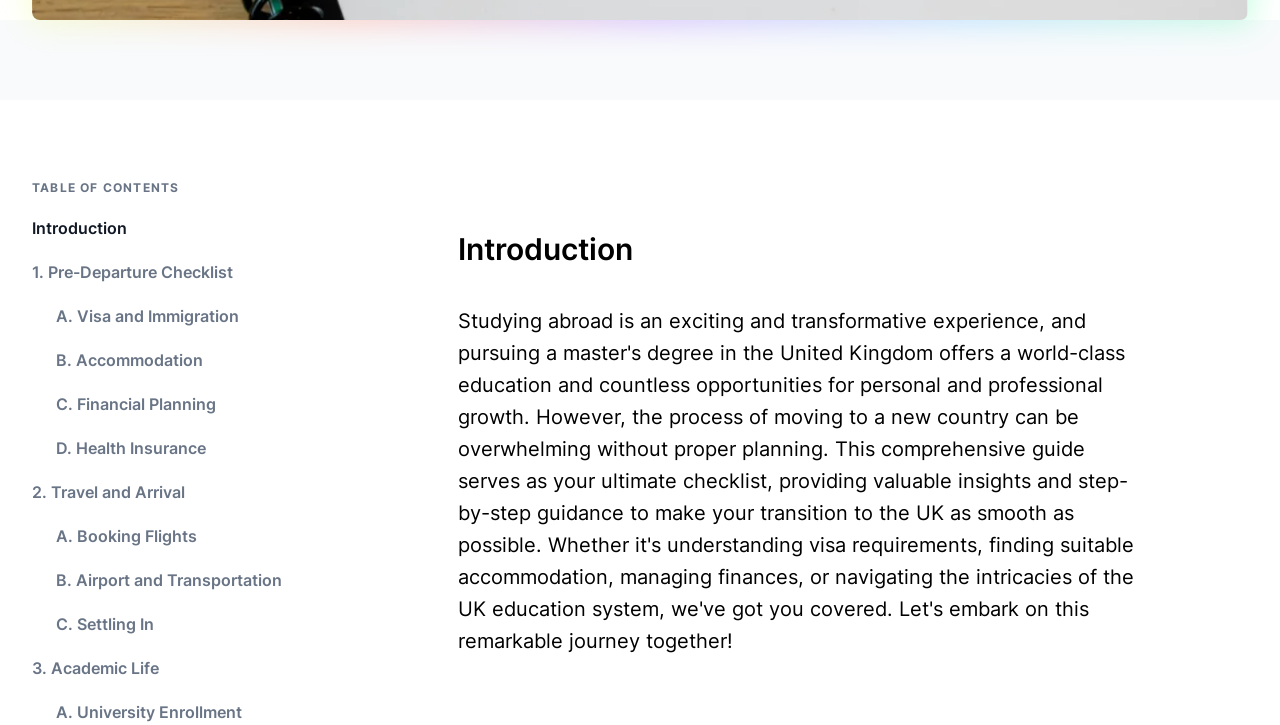Bounding box coordinates are specified in the format (top-left x, top-left y, bottom-right x, bottom-right y). All values are floating point numbers bounded between 0 and 1. Please provide the bounding box coordinate of the region this sentence describes: C. Financial Planning

[0.044, 0.541, 0.225, 0.574]